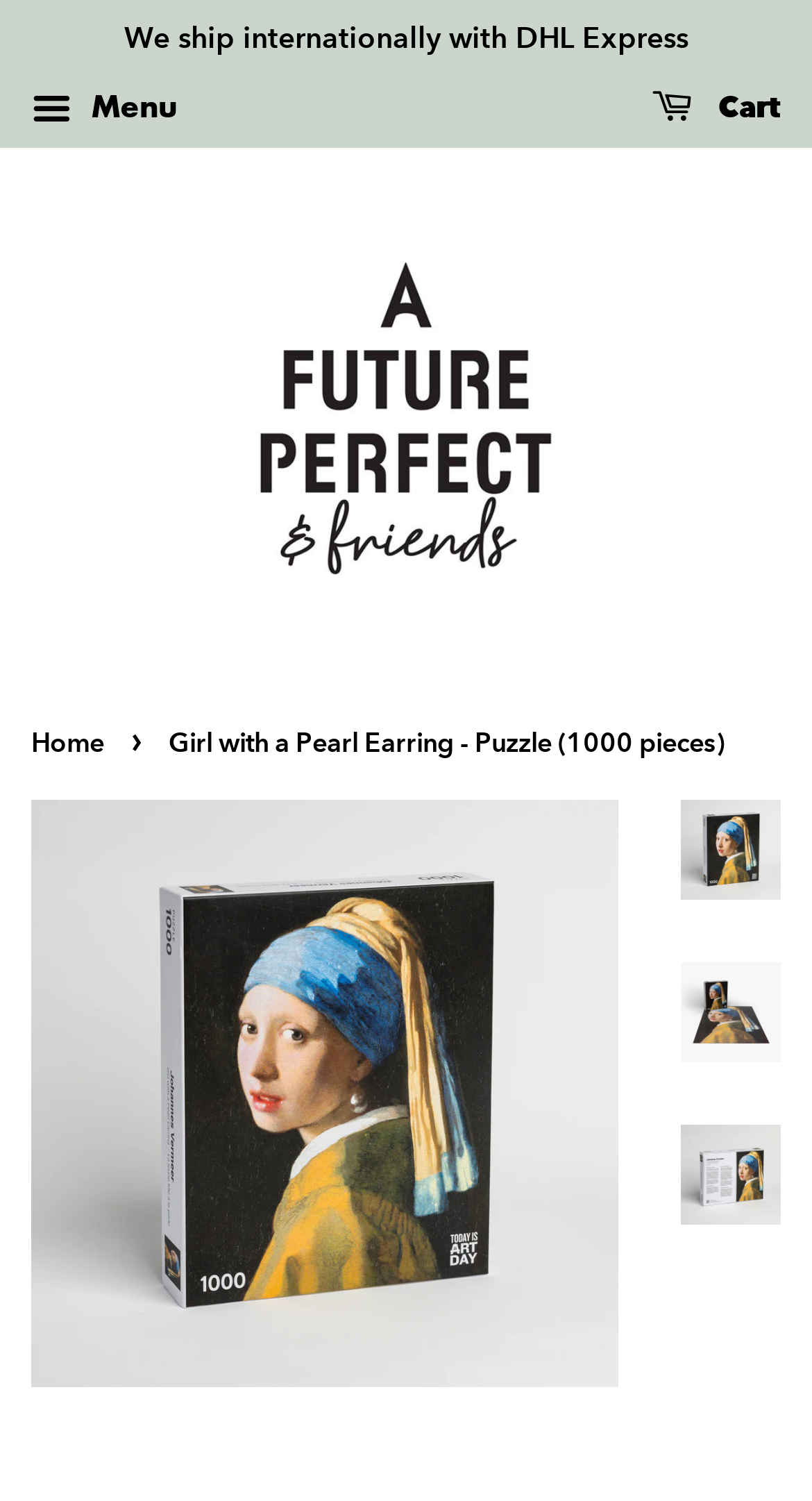Reply to the question with a single word or phrase:
What is the position of the 'Cart' link?

Top right